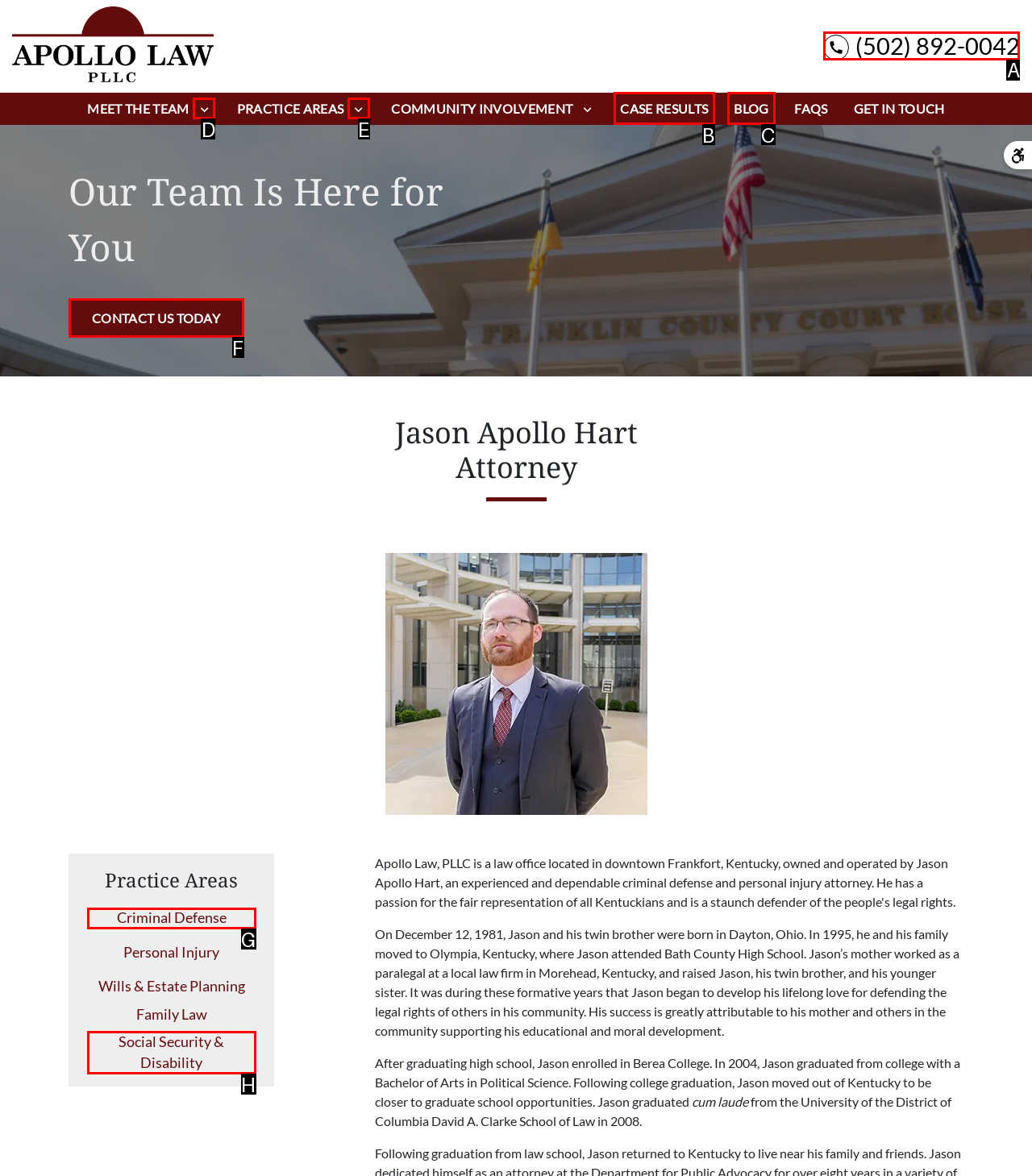Indicate the HTML element that should be clicked to perform the task: Call the attorney at (502) 892-0042 Reply with the letter corresponding to the chosen option.

A